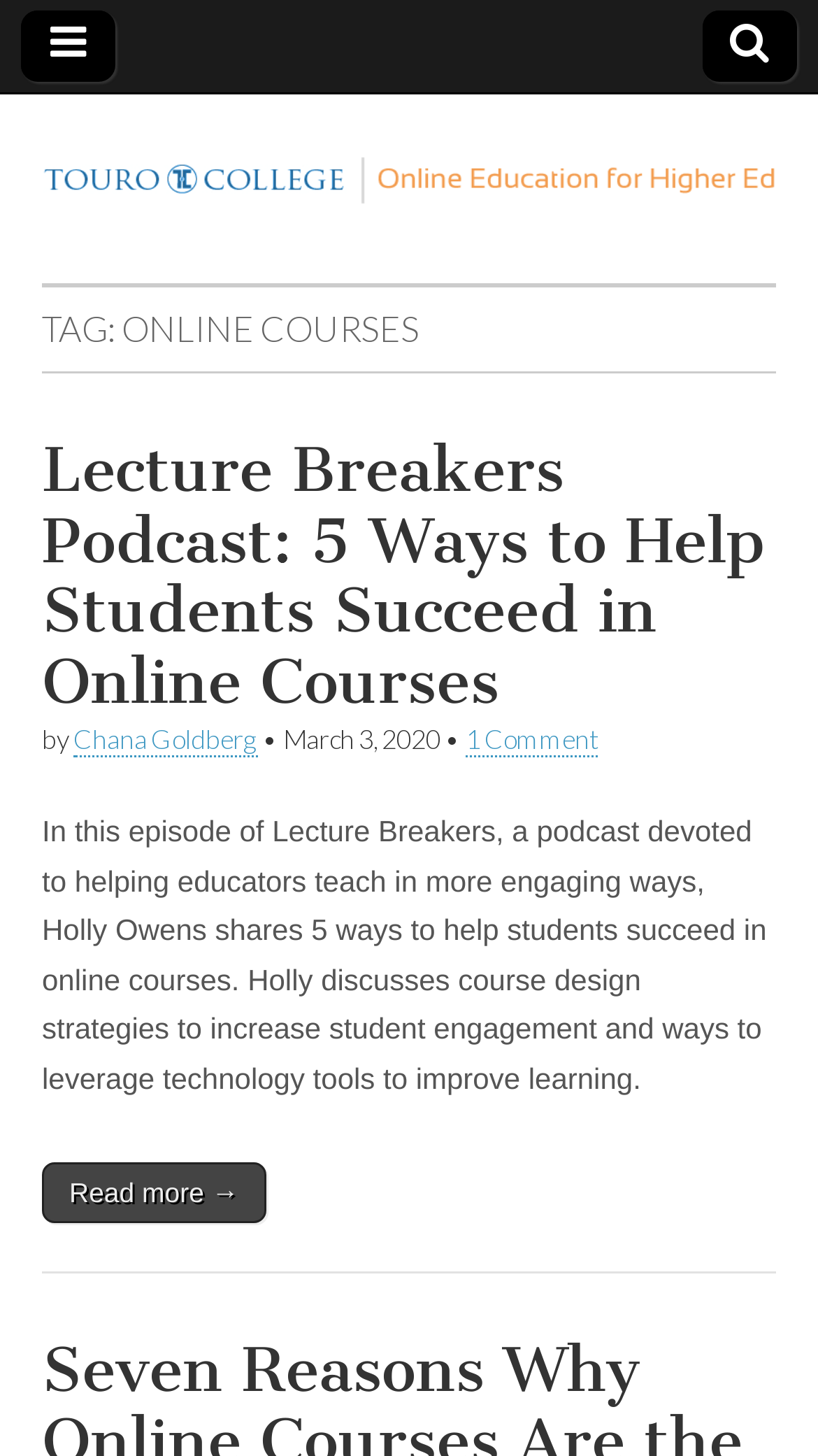Write a detailed summary of the webpage, including text, images, and layout.

The webpage is an archive of online courses from the Online Education Blog of Touro University. At the top left, there is a small icon represented by '\uf0c9', and at the top right, there is another icon represented by '\uf002'. Below these icons, the blog's title "Online Education Blog of Touro University" is displayed, accompanied by an image with the same title.

Below the title, there is a link to the blog's homepage, followed by a static text "Online Education for Higher Education". The main content of the page is divided into sections, with a header "TAG: ONLINE COURSES" at the top.

The first article section starts with a heading "Lecture Breakers Podcast: 5 Ways to Help Students Succeed in Online Courses", which is a link to the full article. Below the heading, there is a byline "by Chana Goldberg" and a timestamp "March 3, 2020". The article's summary is displayed below, describing an episode of the Lecture Breakers podcast that discusses strategies to increase student engagement in online courses. At the bottom of the summary, there is a link to read more.

There are at least 3 links to articles on this page, and 2 icons at the top. The layout is organized, with clear headings and concise text.